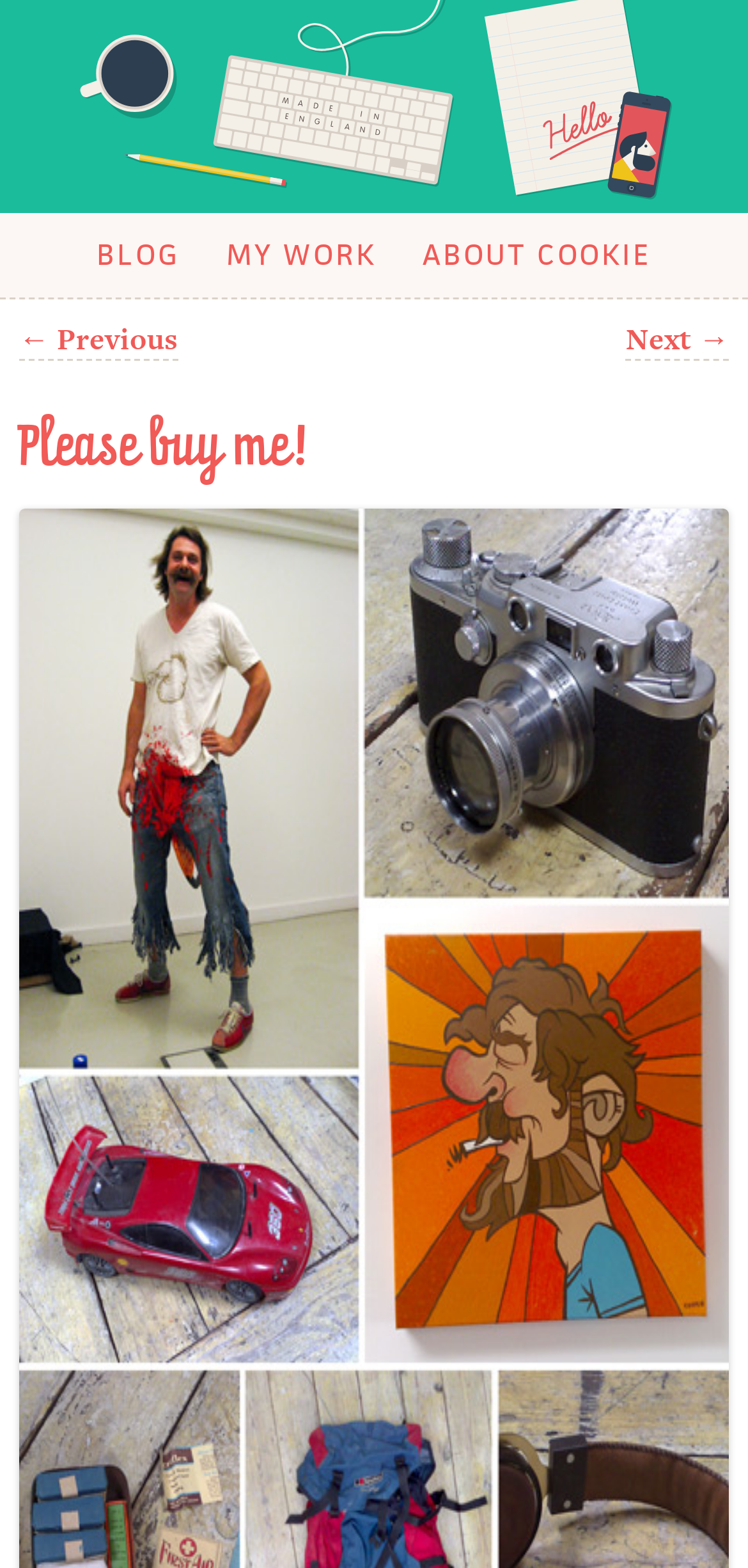Locate the primary headline on the webpage and provide its text.

Please buy me!